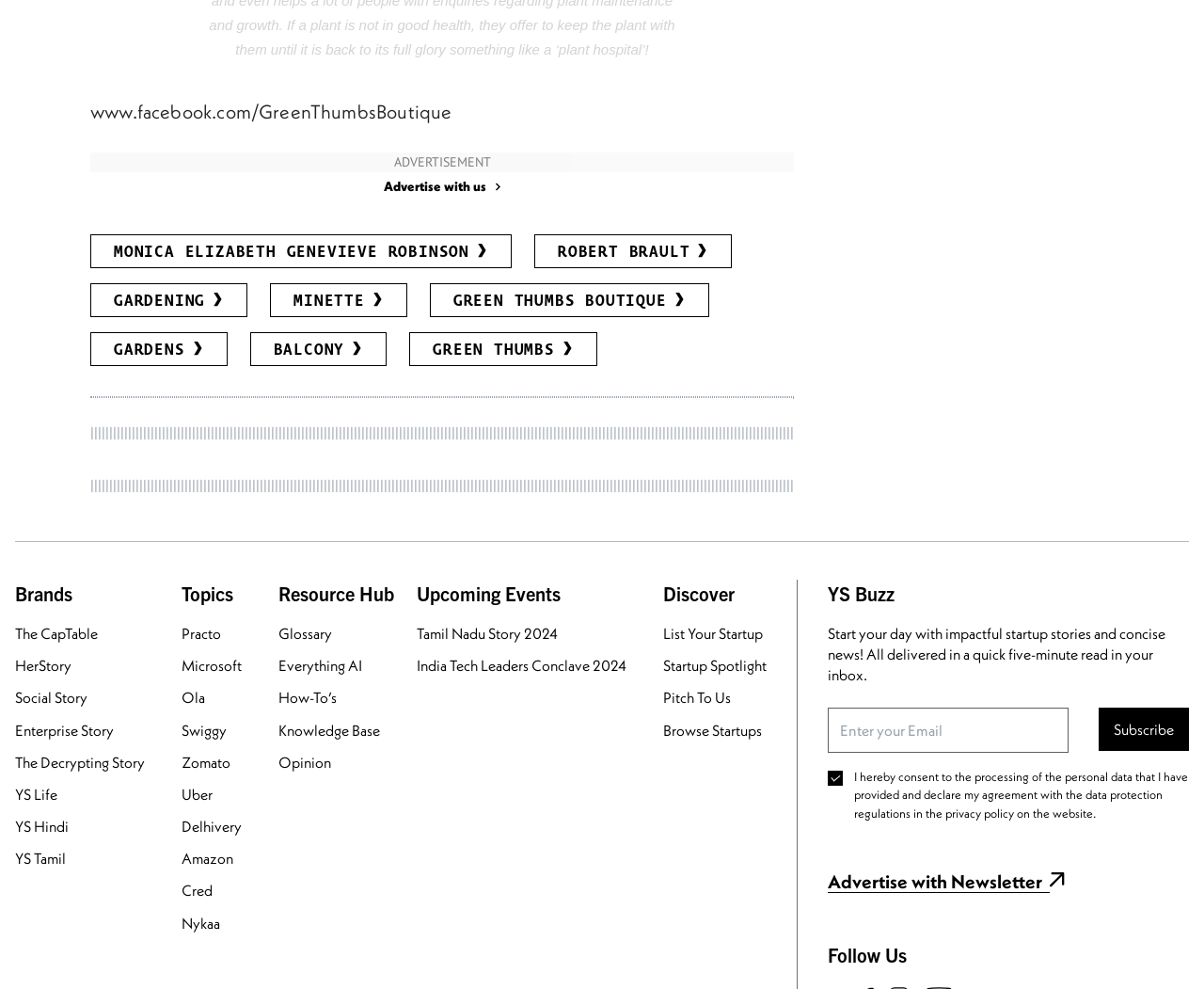Respond with a single word or short phrase to the following question: 
What is the name of the boutique?

Green Thumbs Boutique